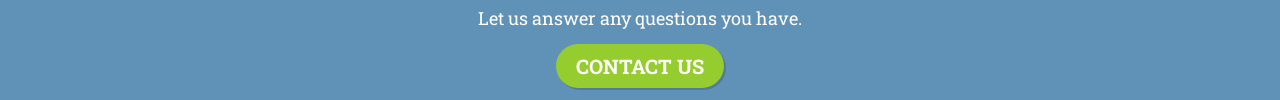Answer the question in one word or a short phrase:
What is the purpose of the call-to-action section?

to enhance user interaction